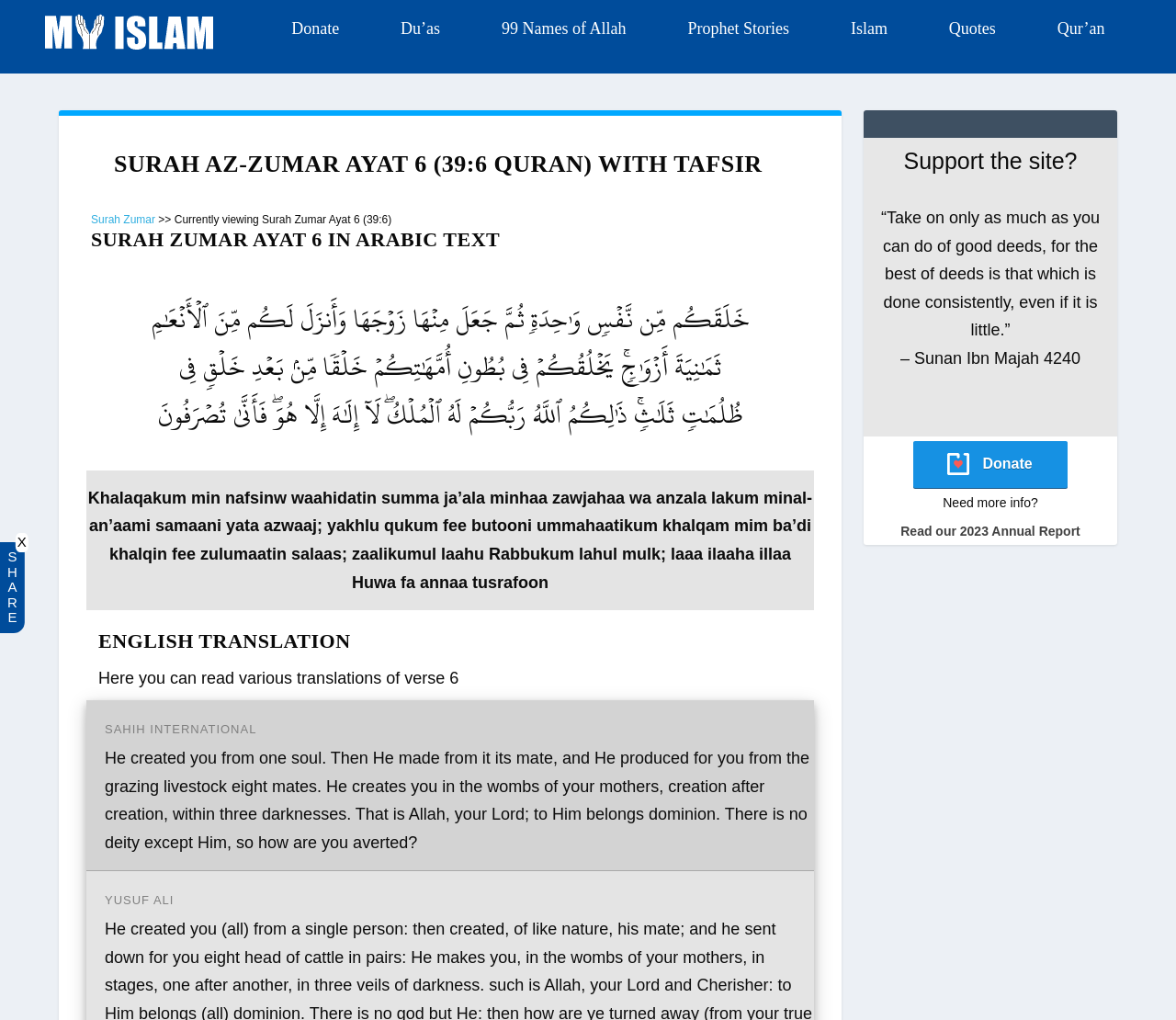Show the bounding box coordinates of the element that should be clicked to complete the task: "Click the link to read the 2023 Annual Report".

[0.766, 0.514, 0.919, 0.528]